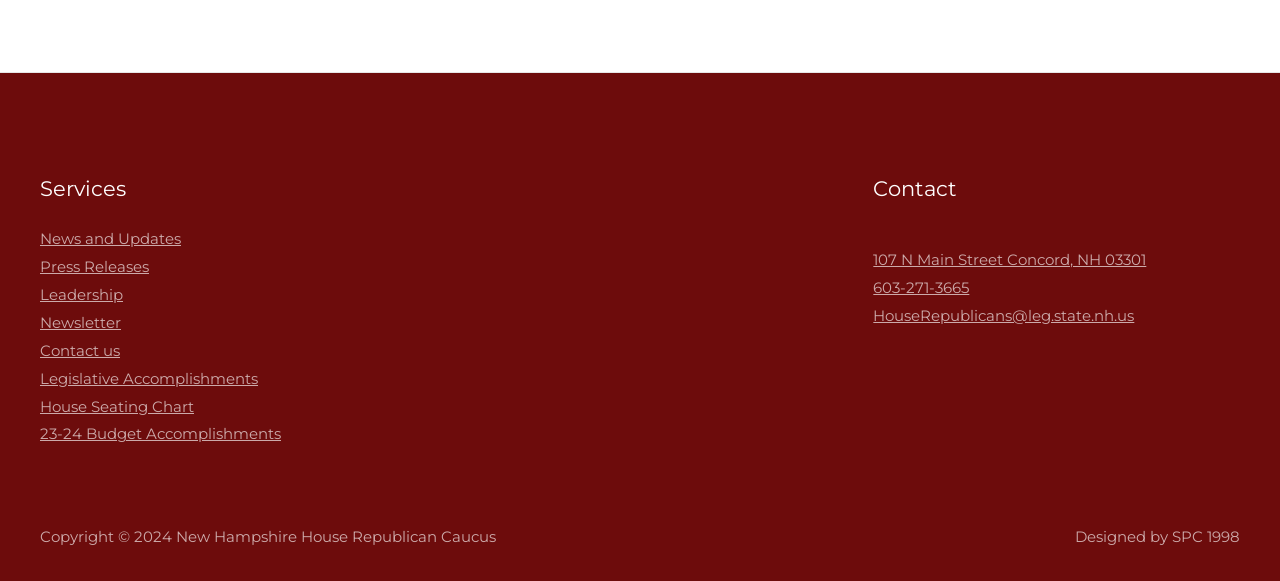Please find and report the bounding box coordinates of the element to click in order to perform the following action: "View House Seating Chart". The coordinates should be expressed as four float numbers between 0 and 1, in the format [left, top, right, bottom].

[0.031, 0.683, 0.152, 0.715]